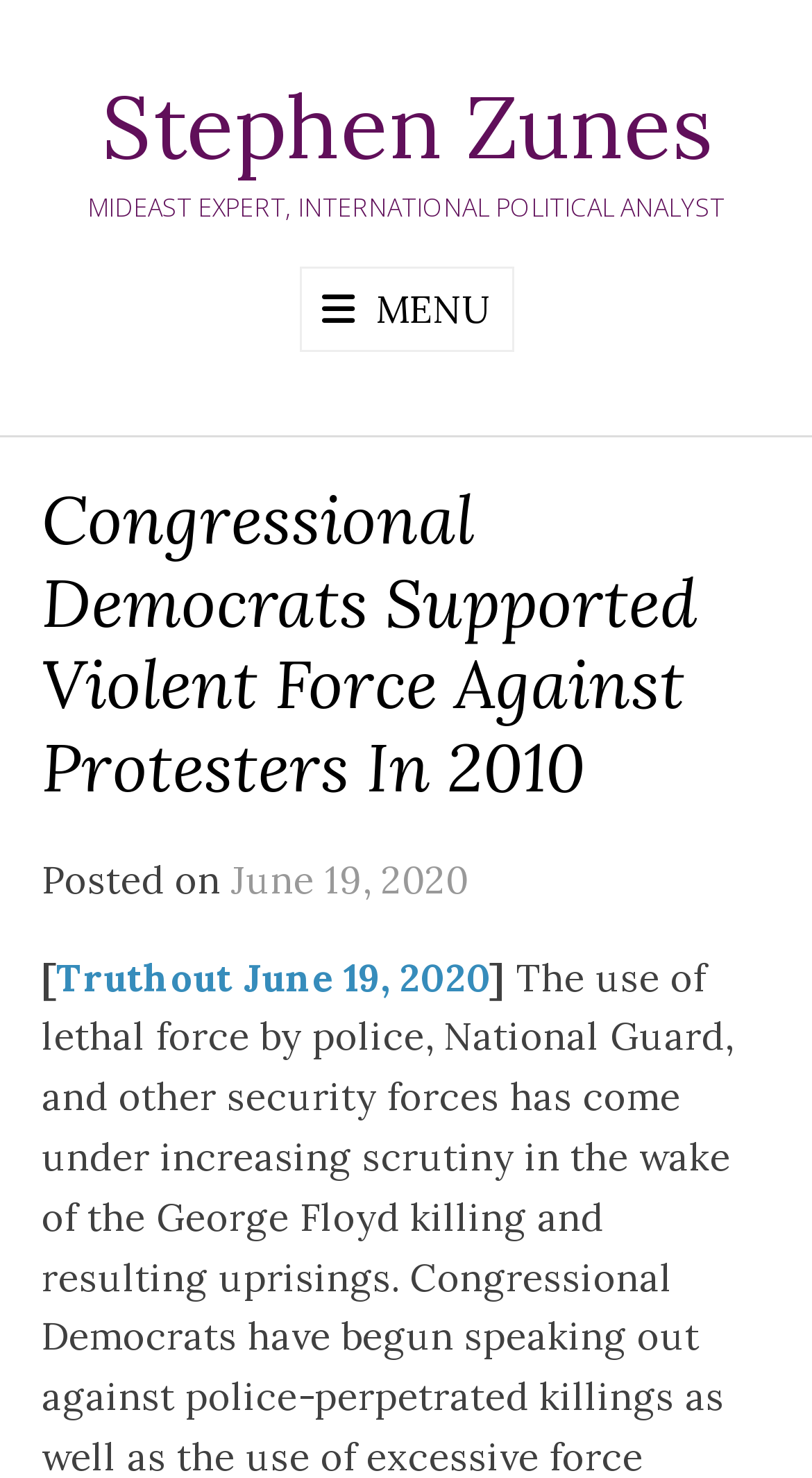Using the description: "June 19, 2020March 18, 2024", determine the UI element's bounding box coordinates. Ensure the coordinates are in the format of four float numbers between 0 and 1, i.e., [left, top, right, bottom].

[0.285, 0.579, 0.577, 0.611]